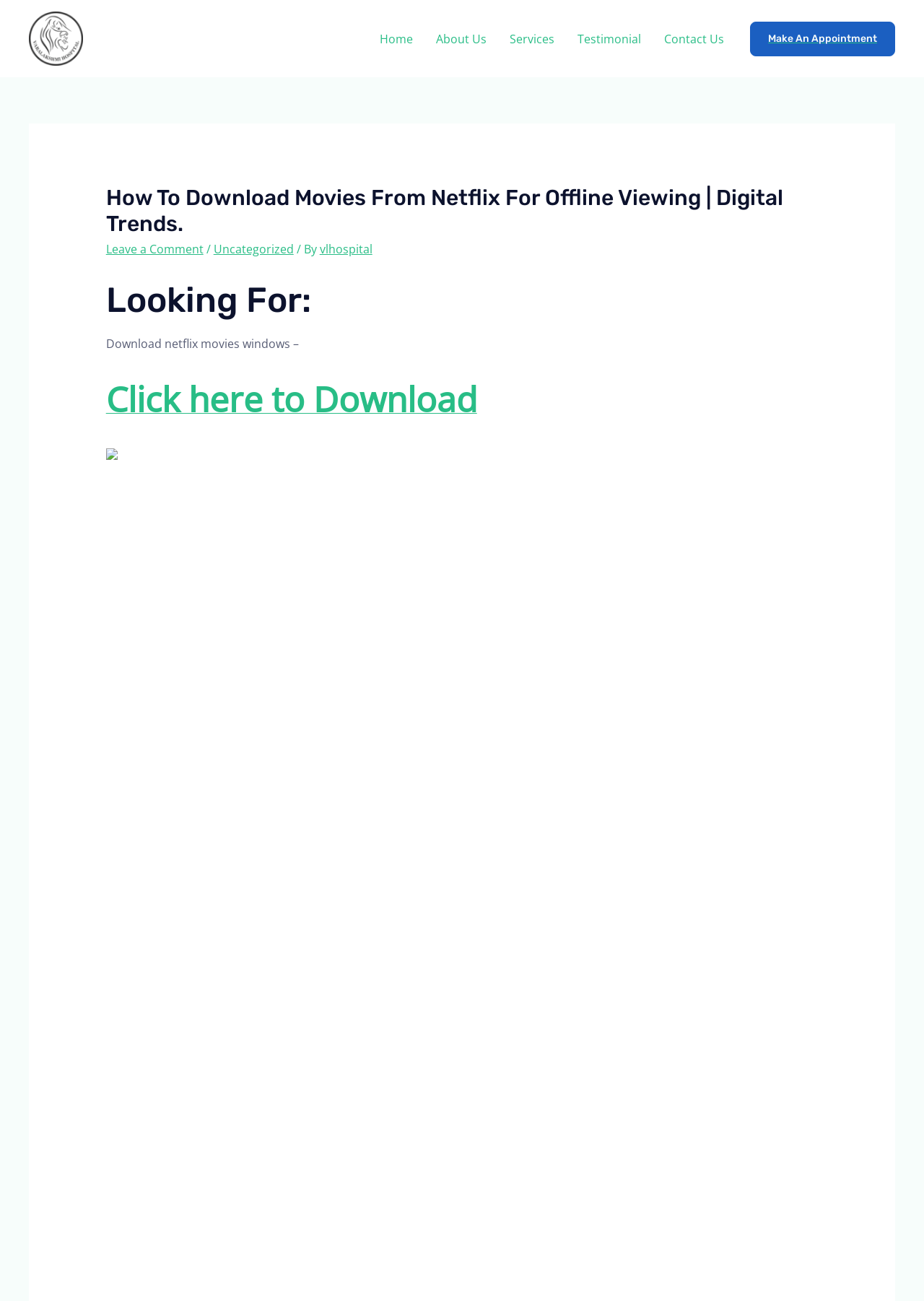Determine the bounding box coordinates of the section to be clicked to follow the instruction: "Visit the home page". The coordinates should be given as four float numbers between 0 and 1, formatted as [left, top, right, bottom].

[0.398, 0.01, 0.459, 0.049]